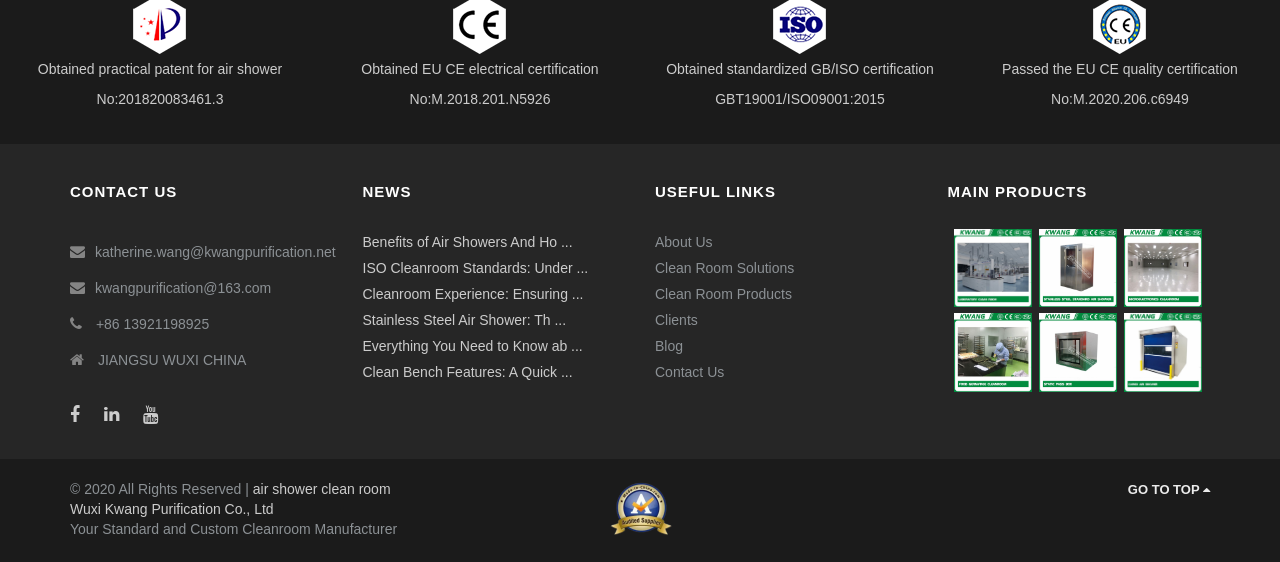Identify the bounding box coordinates of the region that needs to be clicked to carry out this instruction: "Learn about laboratory clean room products". Provide these coordinates as four float numbers ranging from 0 to 1, i.e., [left, top, right, bottom].

[0.745, 0.46, 0.807, 0.488]